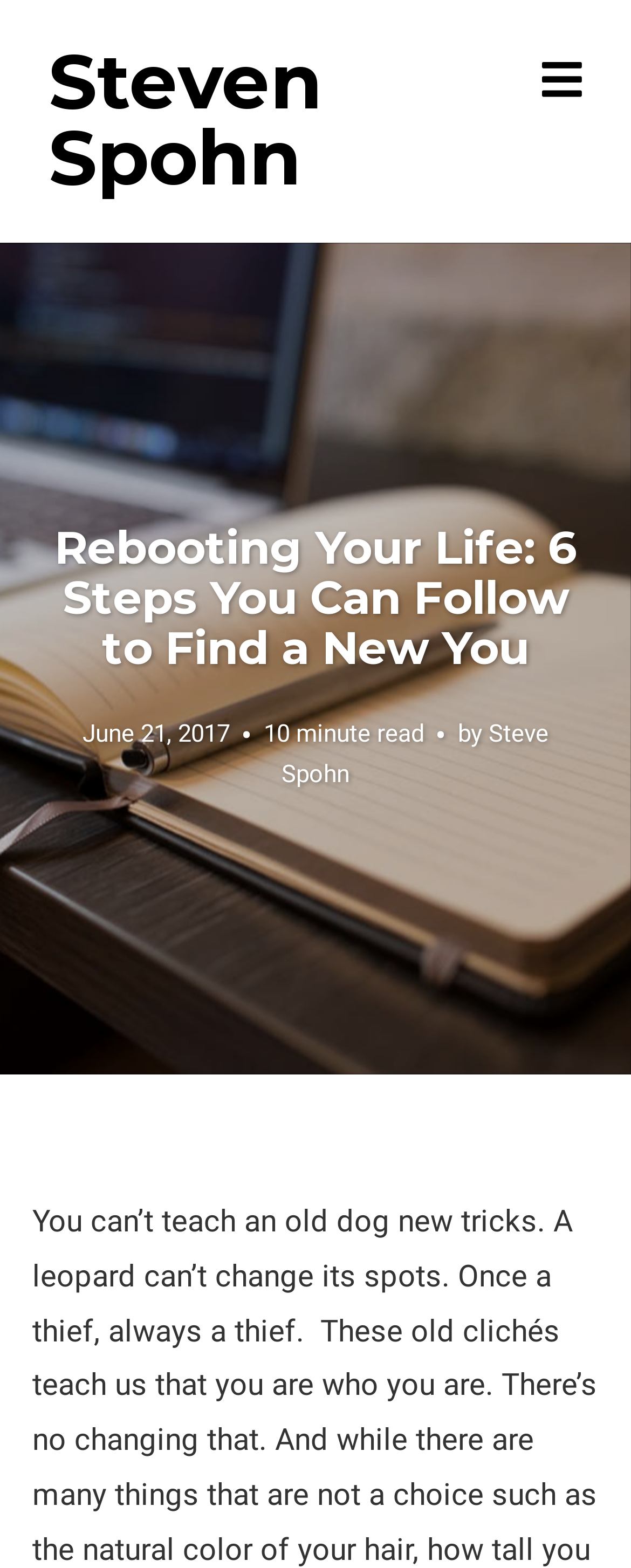What is the estimated reading time?
Answer briefly with a single word or phrase based on the image.

10 minute